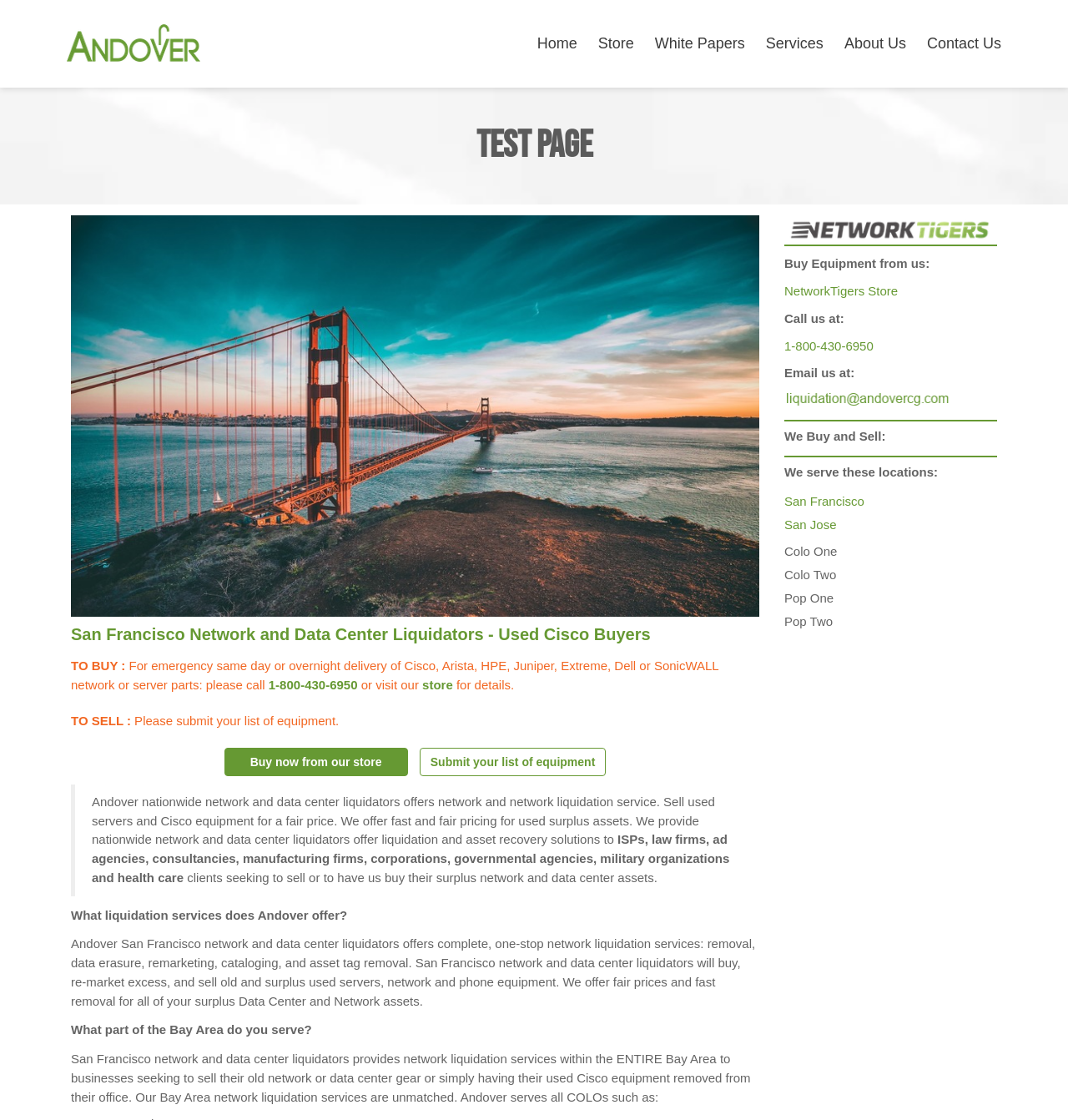Please specify the bounding box coordinates of the area that should be clicked to accomplish the following instruction: "Visit the store". The coordinates should consist of four float numbers between 0 and 1, i.e., [left, top, right, bottom].

[0.395, 0.605, 0.427, 0.618]